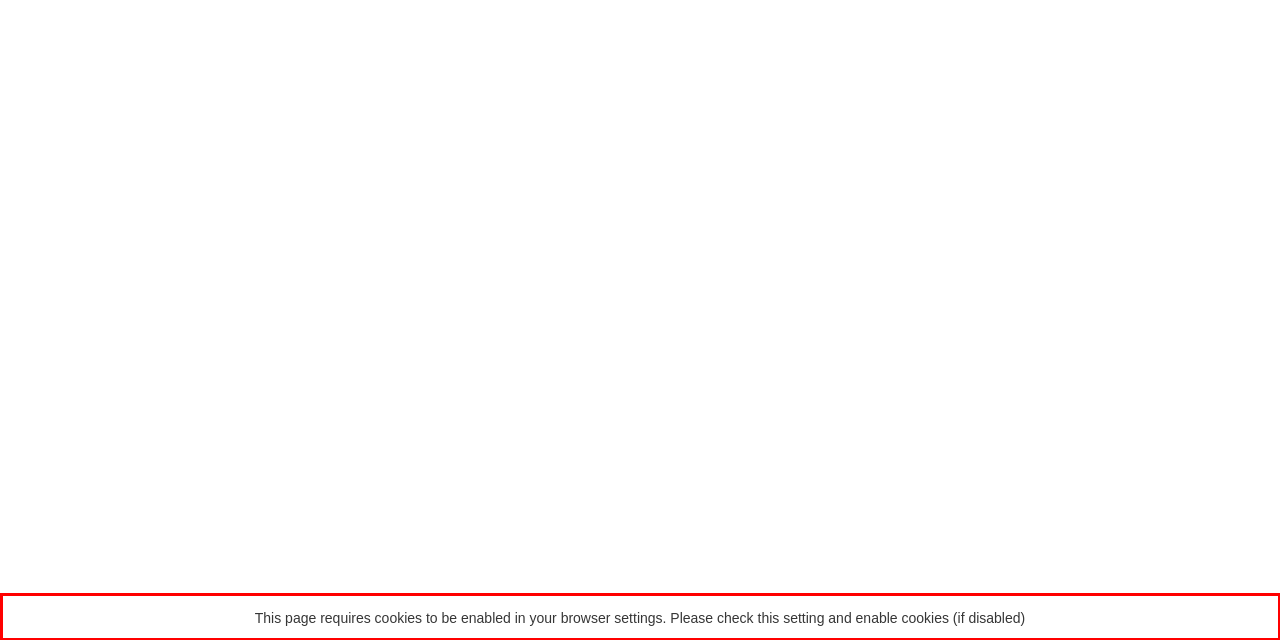Analyze the screenshot of the webpage and extract the text from the UI element that is inside the red bounding box.

This page requires cookies to be enabled in your browser settings. Please check this setting and enable cookies (if disabled)